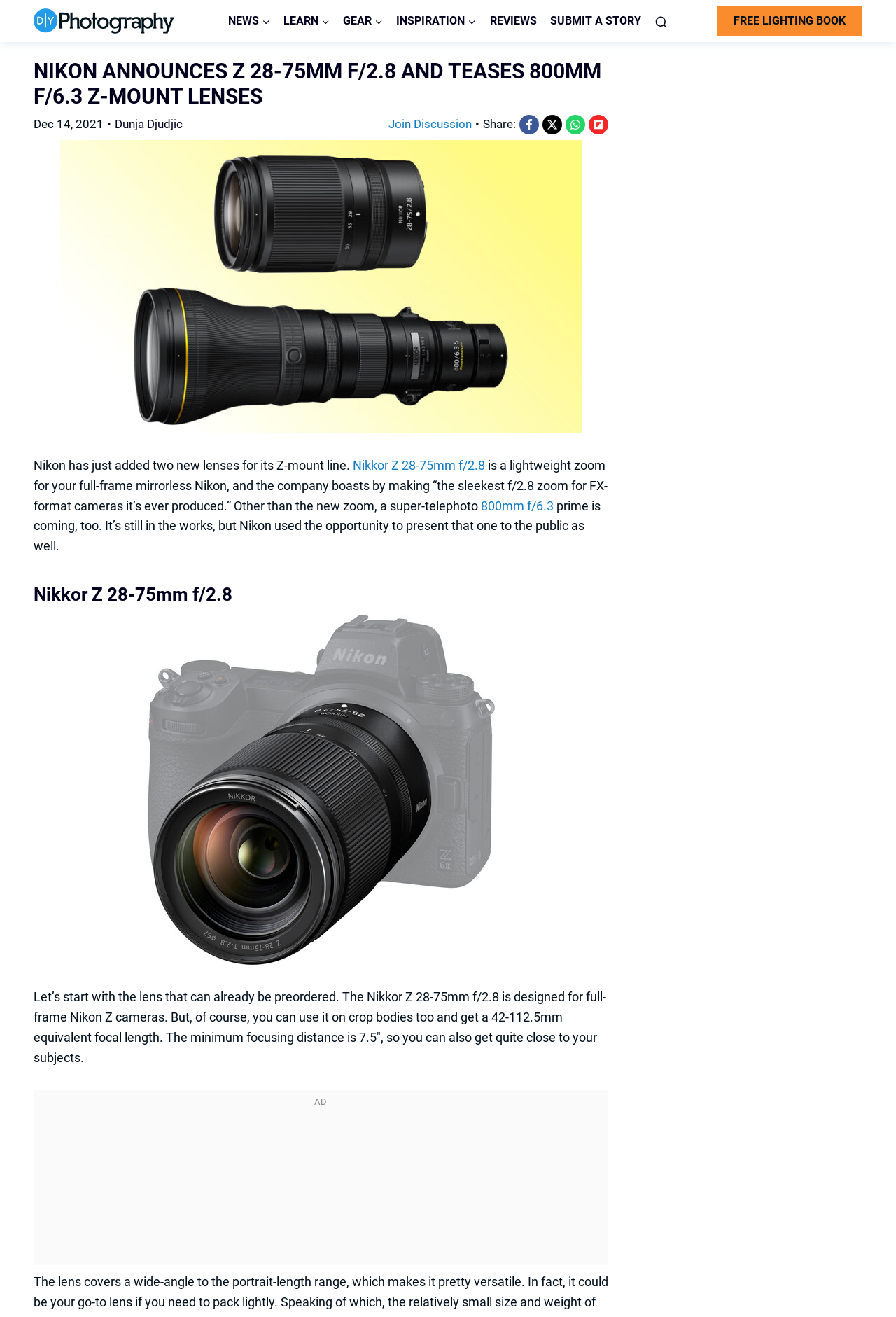What is the purpose of the 'Scroll to top' button?
Provide a detailed and extensive answer to the question.

I found the answer by looking at the button's description, which is 'Scroll to top', and reasoning that its purpose is to allow users to quickly scroll back to the top of the webpage.